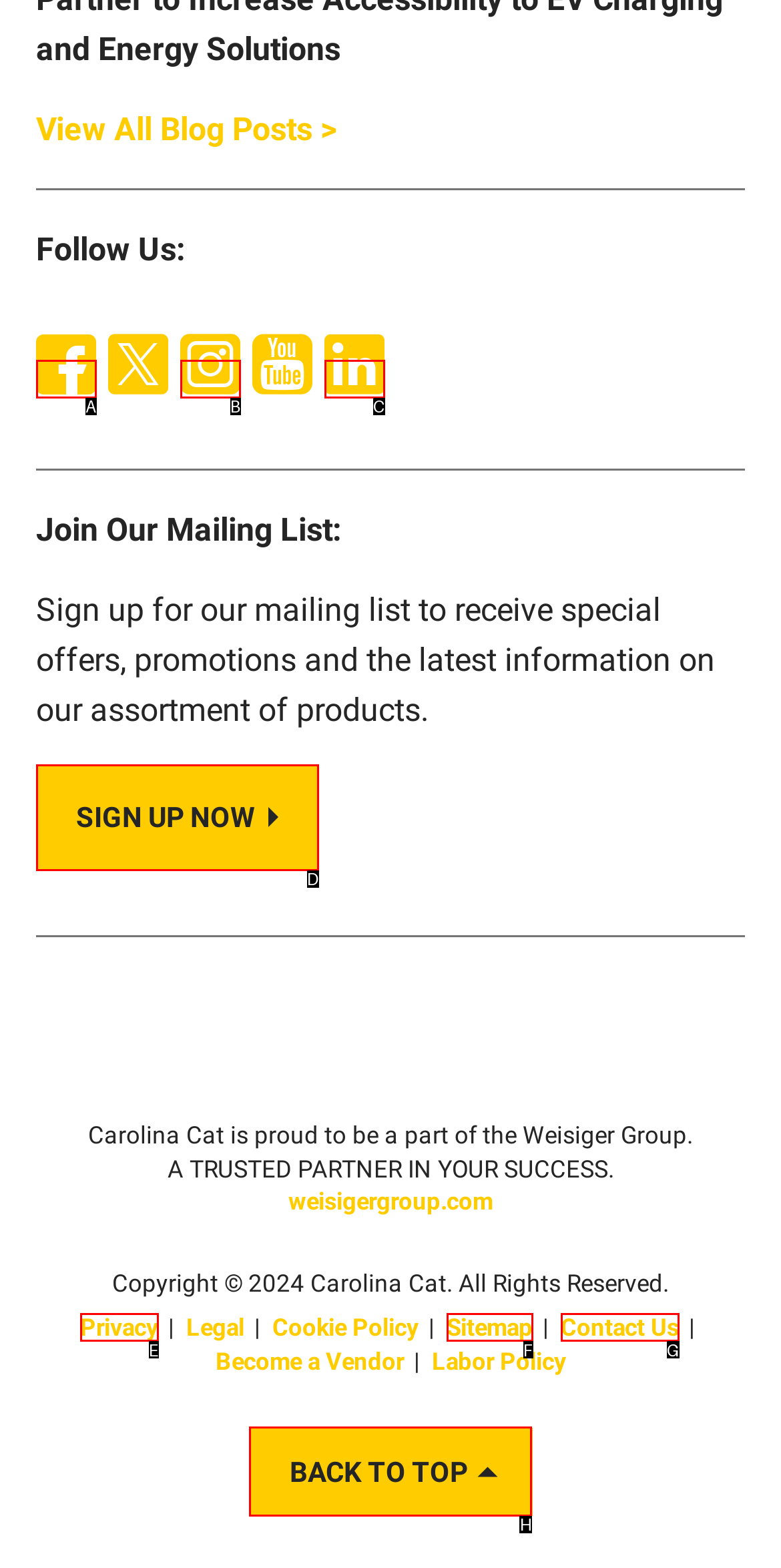Indicate which HTML element you need to click to complete the task: Go back to top. Provide the letter of the selected option directly.

H